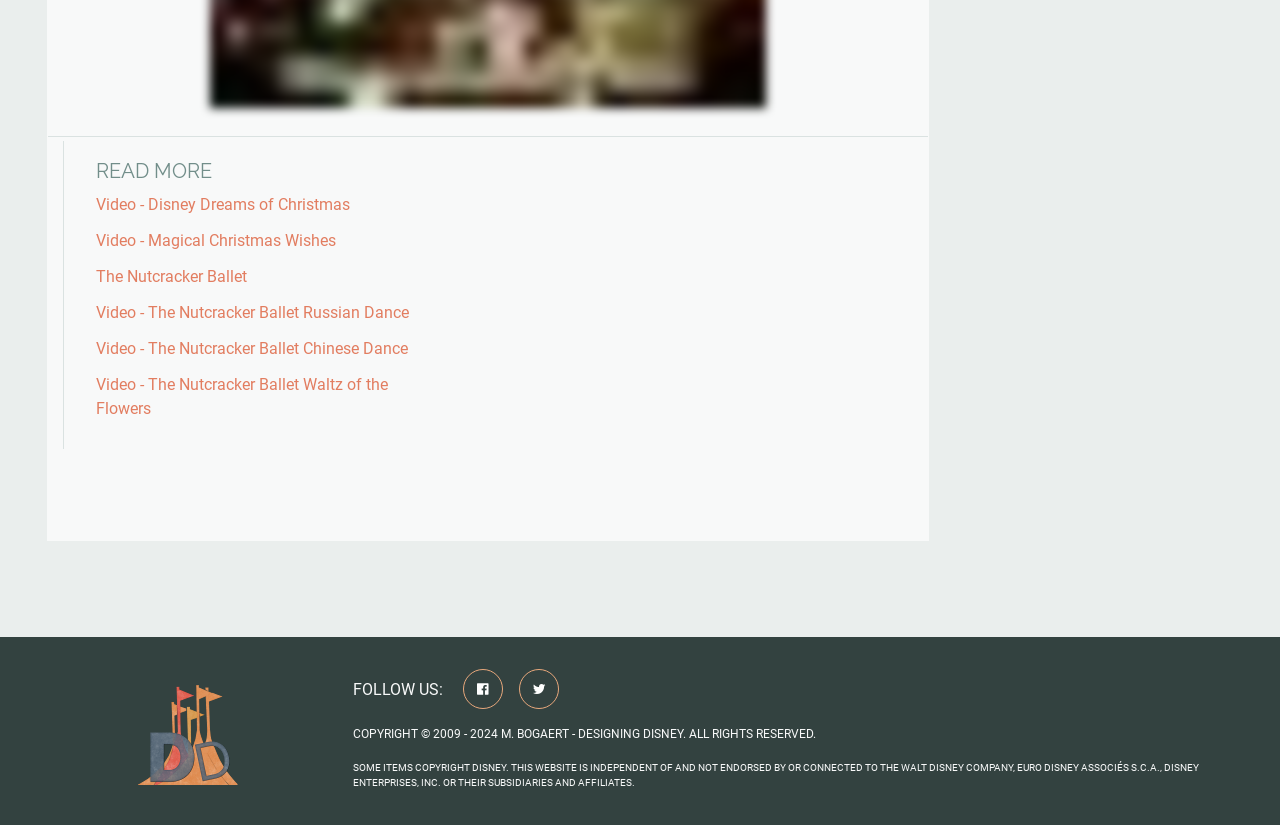Please find the bounding box coordinates of the element that needs to be clicked to perform the following instruction: "Click on 'Video - Disney Dreams of Christmas'". The bounding box coordinates should be four float numbers between 0 and 1, represented as [left, top, right, bottom].

[0.075, 0.236, 0.273, 0.259]